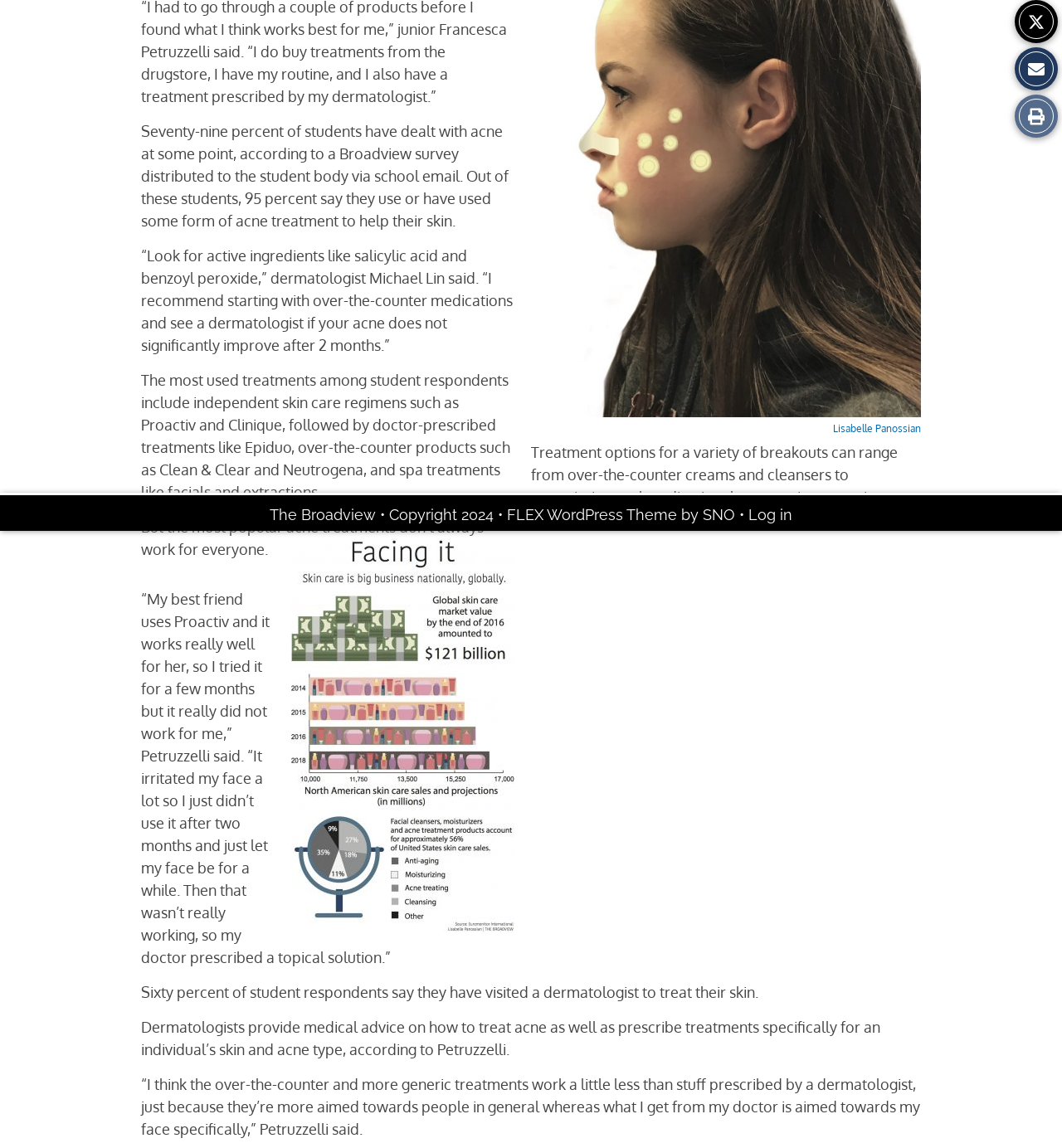From the given element description: "Editorial Policy", find the bounding box for the UI element. Provide the coordinates as four float numbers between 0 and 1, in the order [left, top, right, bottom].

None